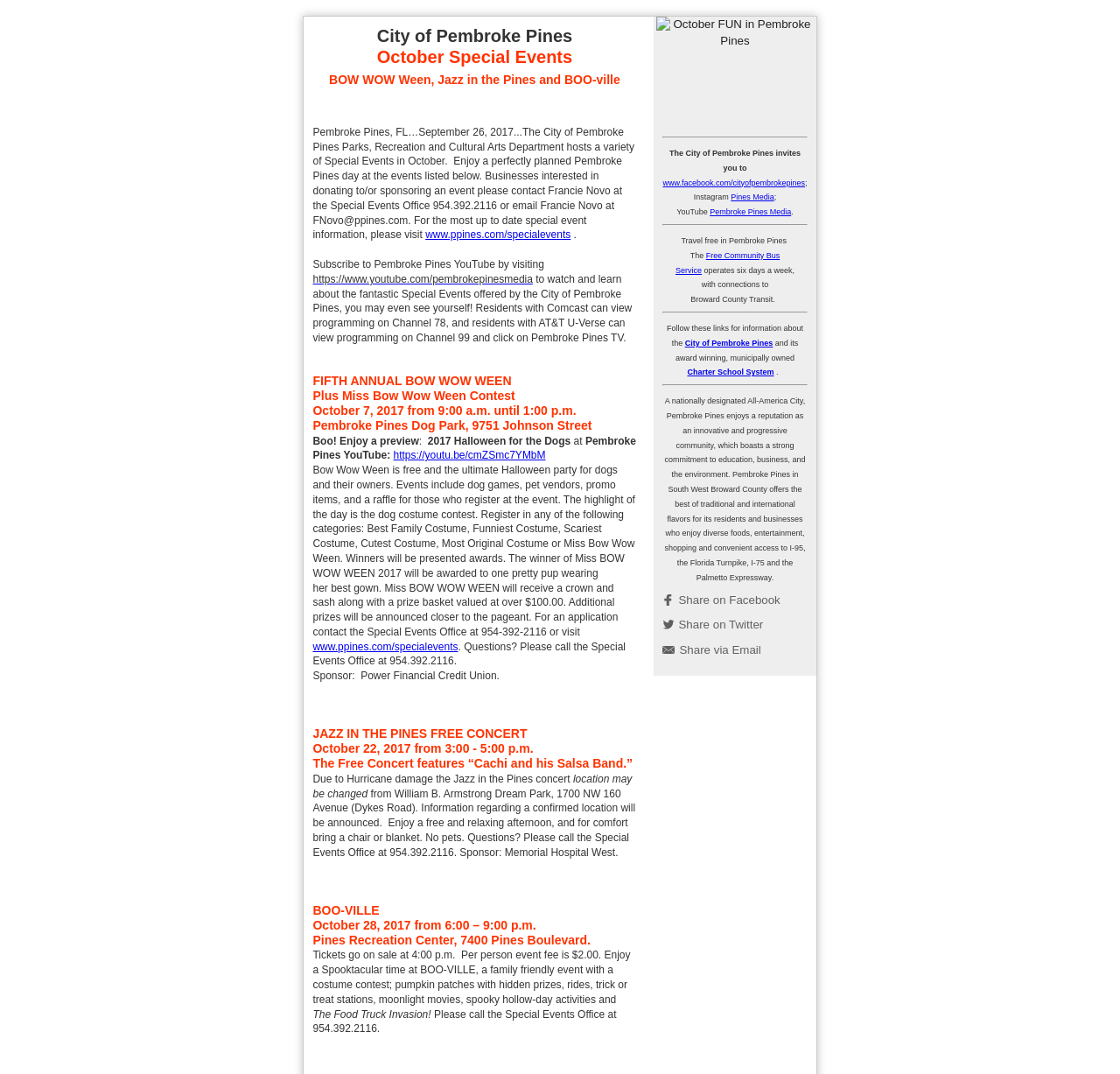Identify and extract the heading text of the webpage.

City of Pembroke Pines
October Special Events
BOW WOW Ween, Jazz in the Pines and BOO-ville
 